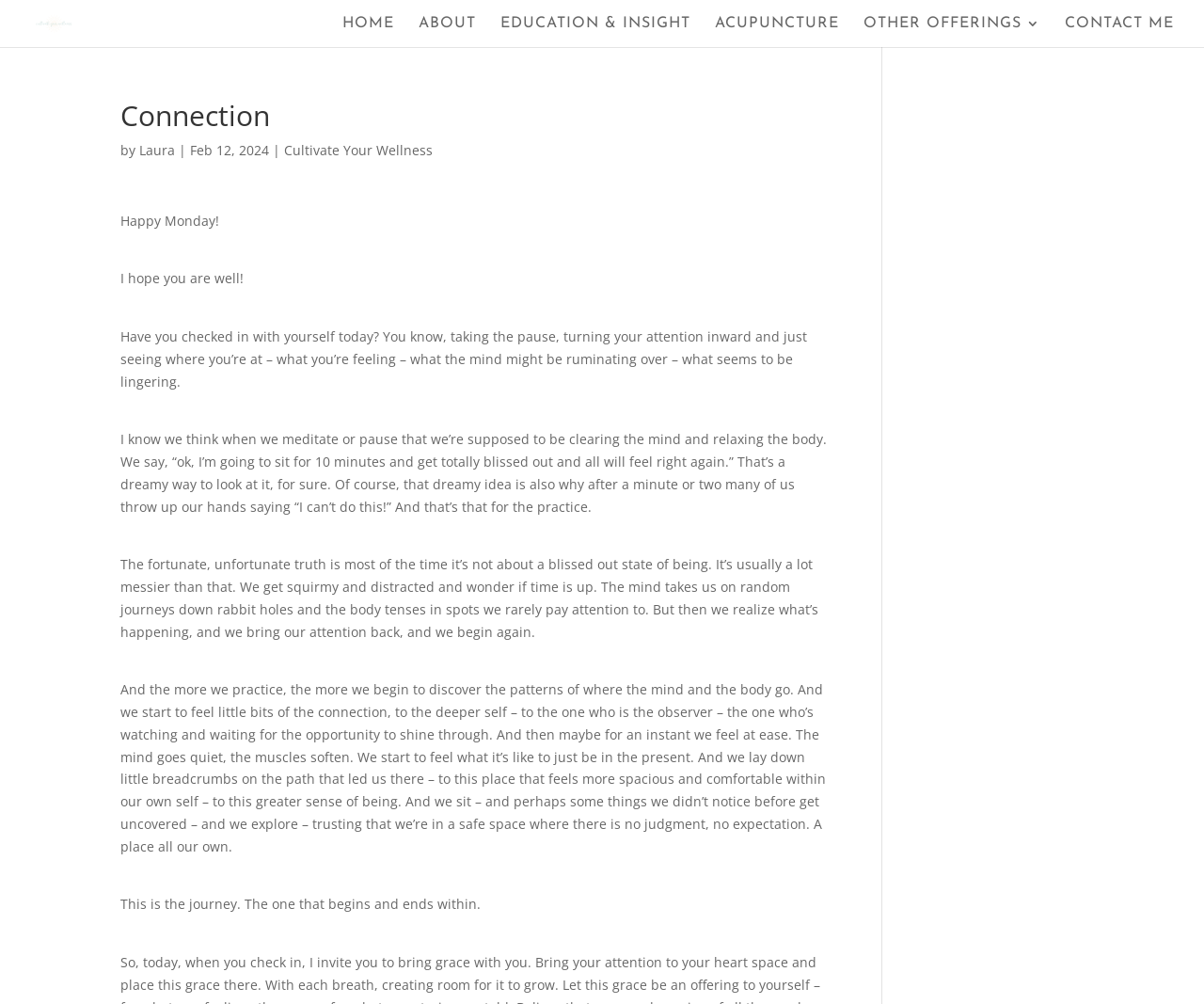Elaborate on the different components and information displayed on the webpage.

The webpage is titled "Connection | Cultivate Your Wellness" and has a prominent link with the same title at the top left corner. Below this link, there is an image with the same title. 

On the top right side, there are five links: "HOME", "ABOUT", "EDUCATION & INSIGHT", "ACUPUNCTURE", and "OTHER OFFERINGS 3", followed by "CONTACT ME" at the far right. 

Below these links, there is a heading "Connection" that spans across the top half of the page. The text "by Laura" is written below the heading, followed by the date "Feb 12, 2024". 

A link "Cultivate Your Wellness" is placed to the right of the date. Below this, there is a series of paragraphs that discuss the importance of self-reflection and meditation. The text encourages readers to take time to pause, reflect on their thoughts and emotions, and cultivate a deeper connection with themselves. The paragraphs are written in a conversational tone and use relatable examples to illustrate the challenges and benefits of meditation.